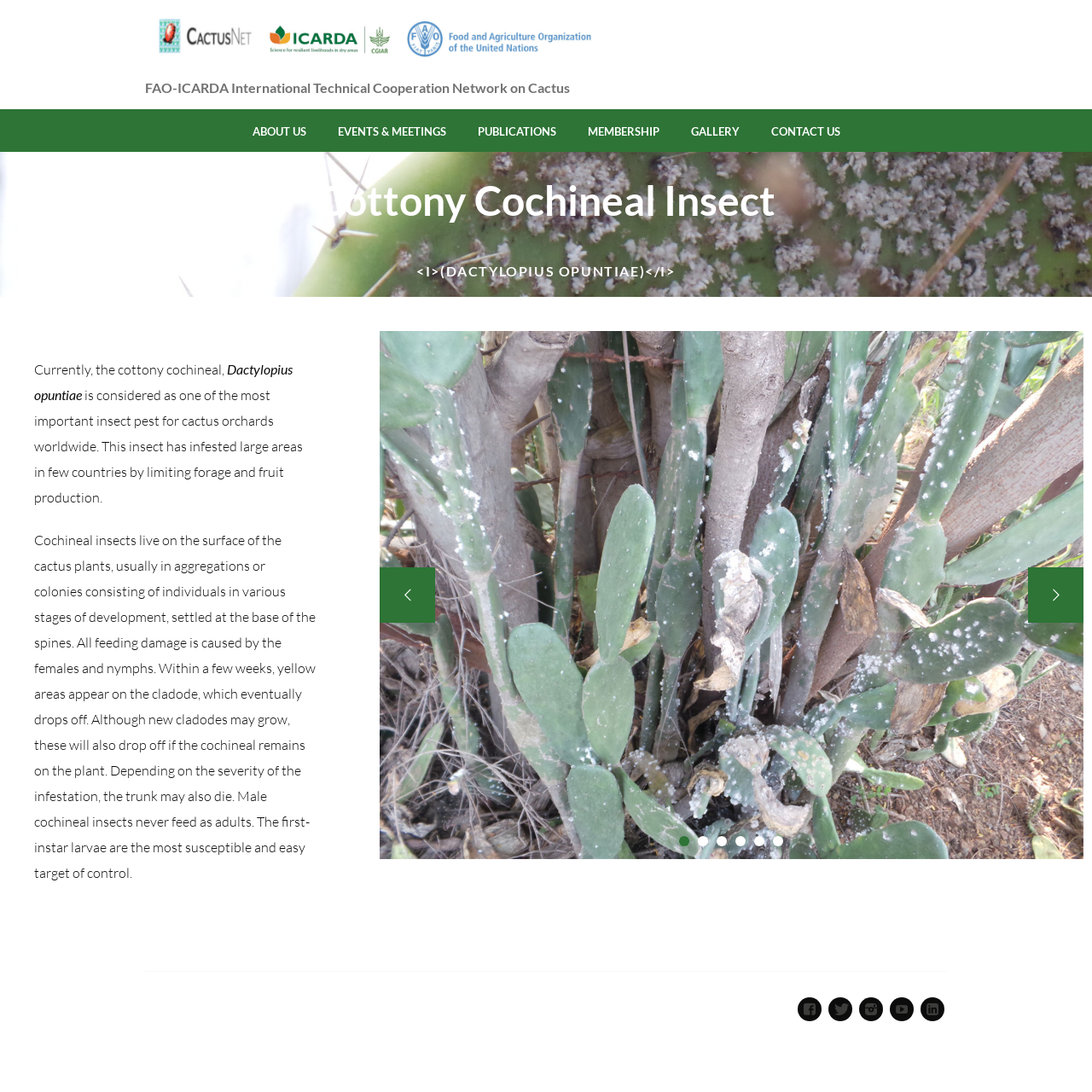Determine the bounding box coordinates of the UI element described below. Use the format (top-left x, top-left y, bottom-right x, bottom-right y) with floating point numbers between 0 and 1: Events & Meetings

[0.295, 0.1, 0.422, 0.139]